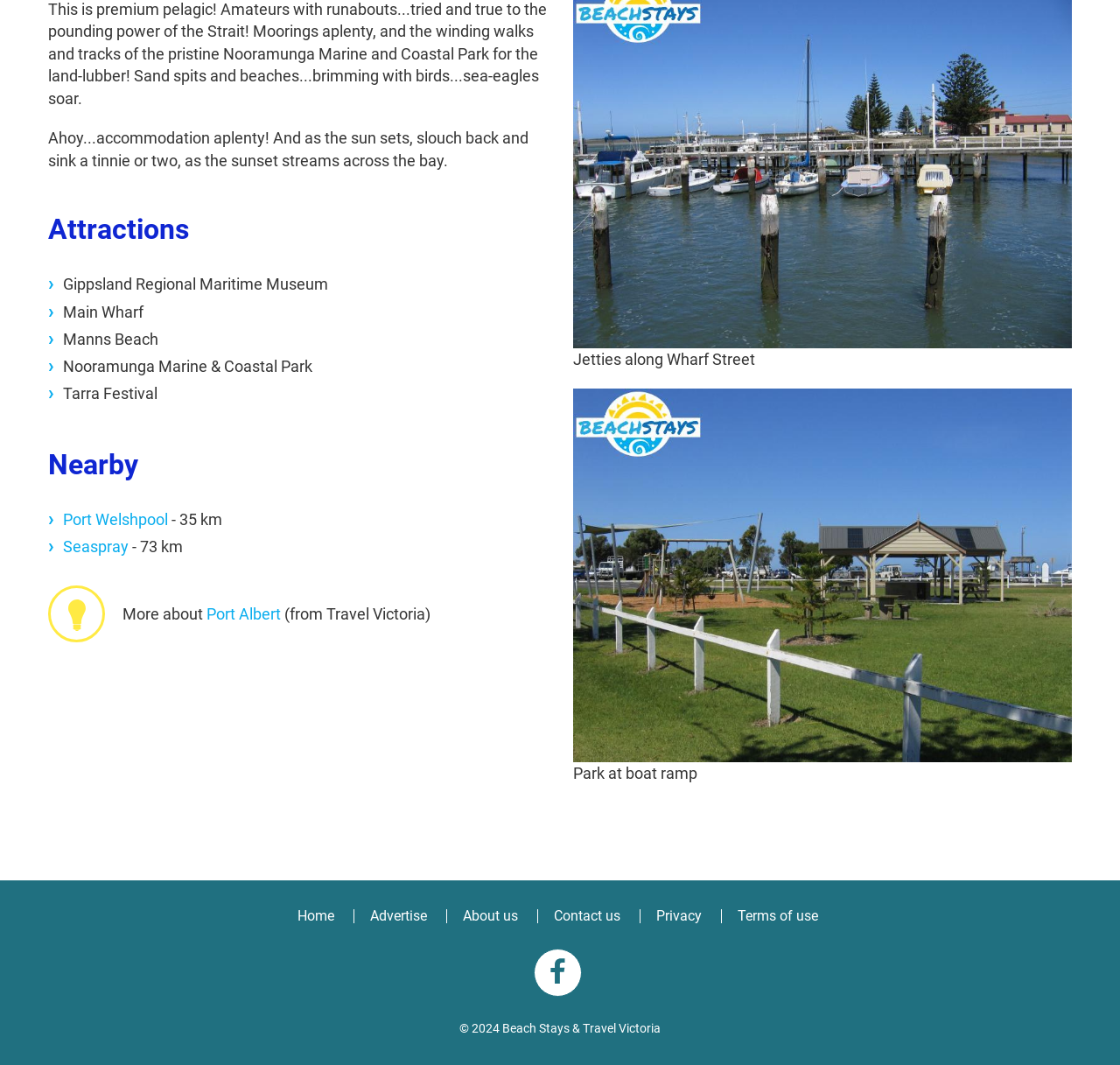Can you find the bounding box coordinates for the element that needs to be clicked to execute this instruction: "Check Facebook page"? The coordinates should be given as four float numbers between 0 and 1, i.e., [left, top, right, bottom].

[0.487, 0.9, 0.509, 0.924]